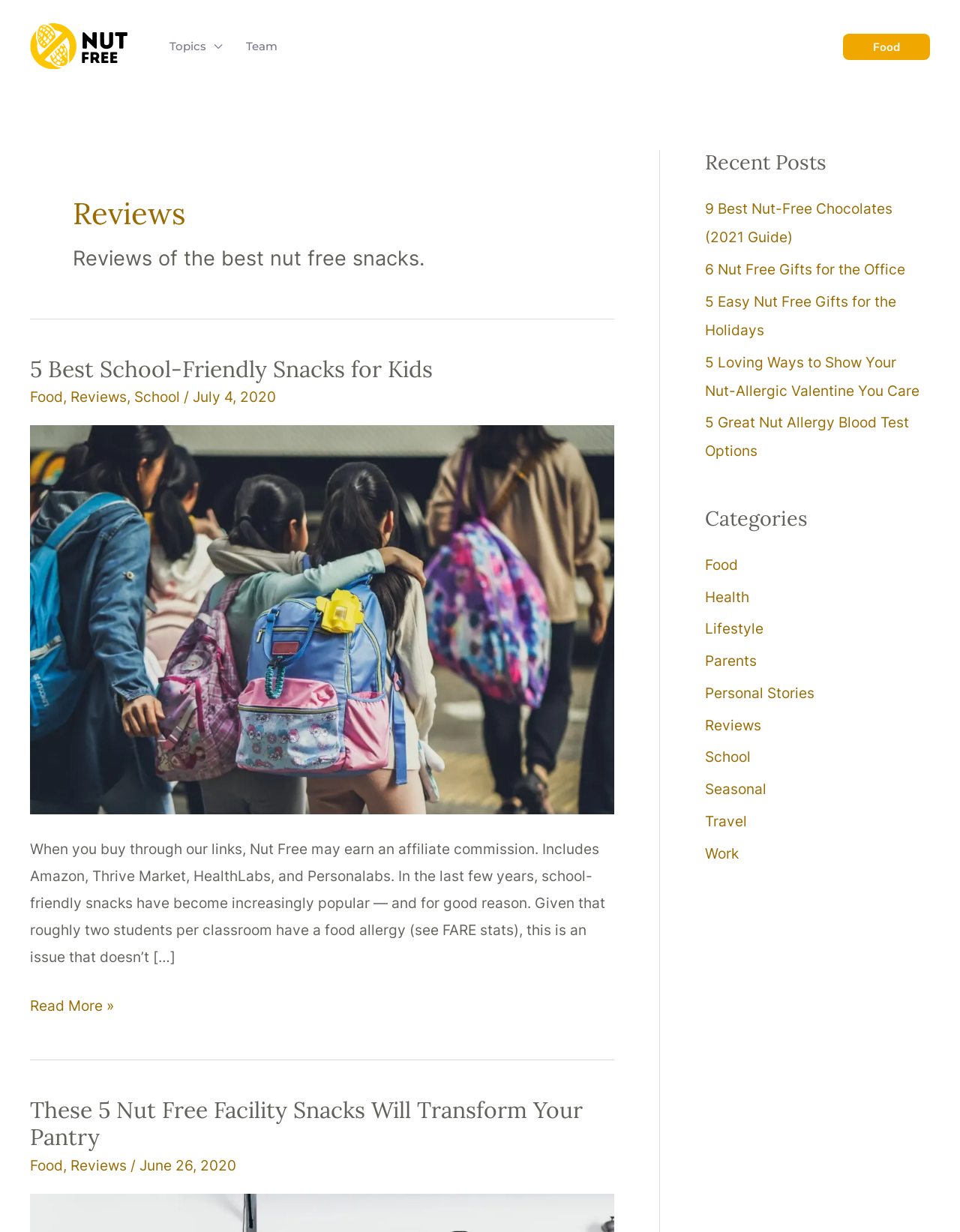Could you specify the bounding box coordinates for the clickable section to complete the following instruction: "Hire a writer"?

None